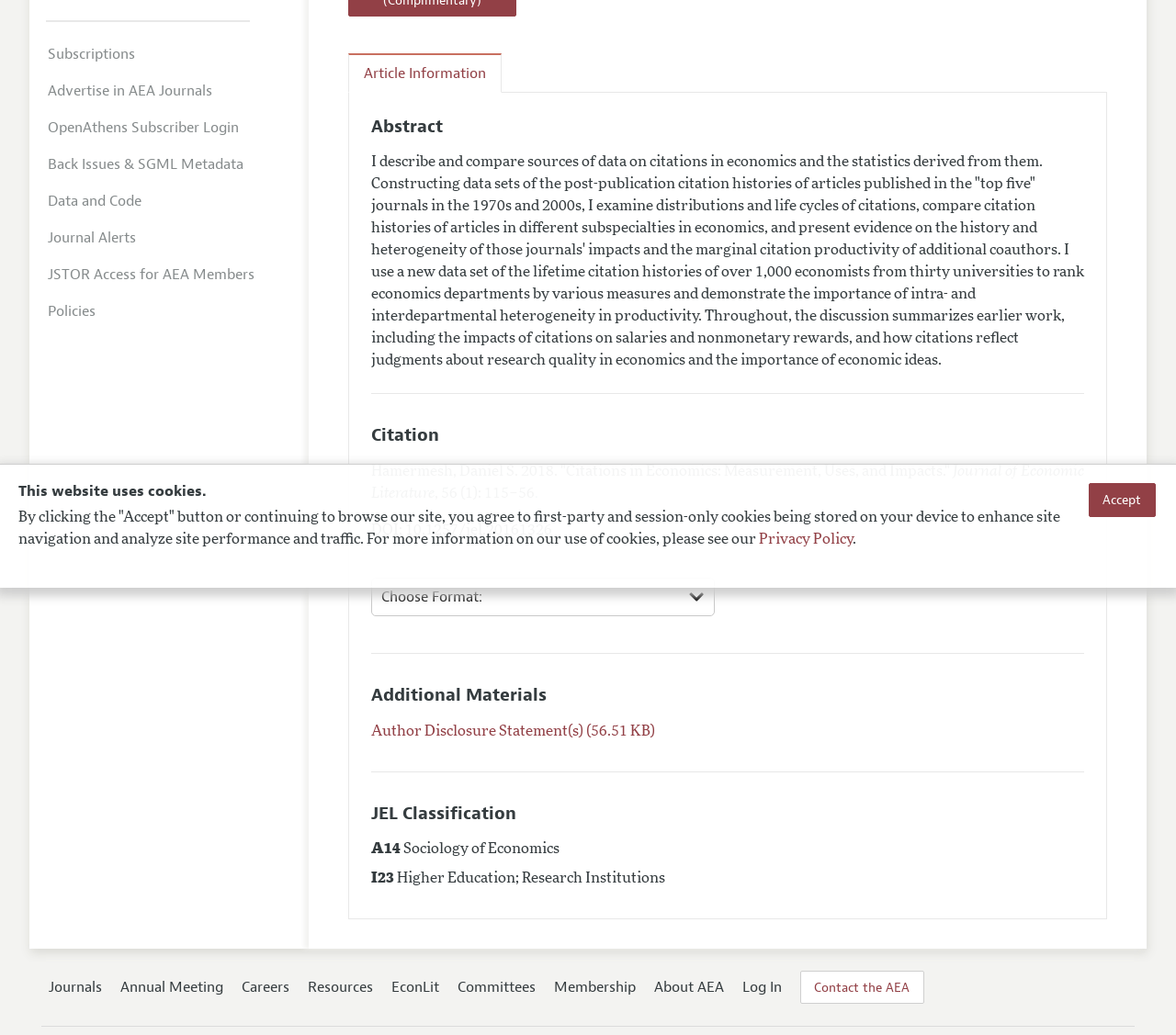Given the description: "Author Disclosure Statement(s) (56.51 KB)", determine the bounding box coordinates of the UI element. The coordinates should be formatted as four float numbers between 0 and 1, [left, top, right, bottom].

[0.315, 0.696, 0.557, 0.71]